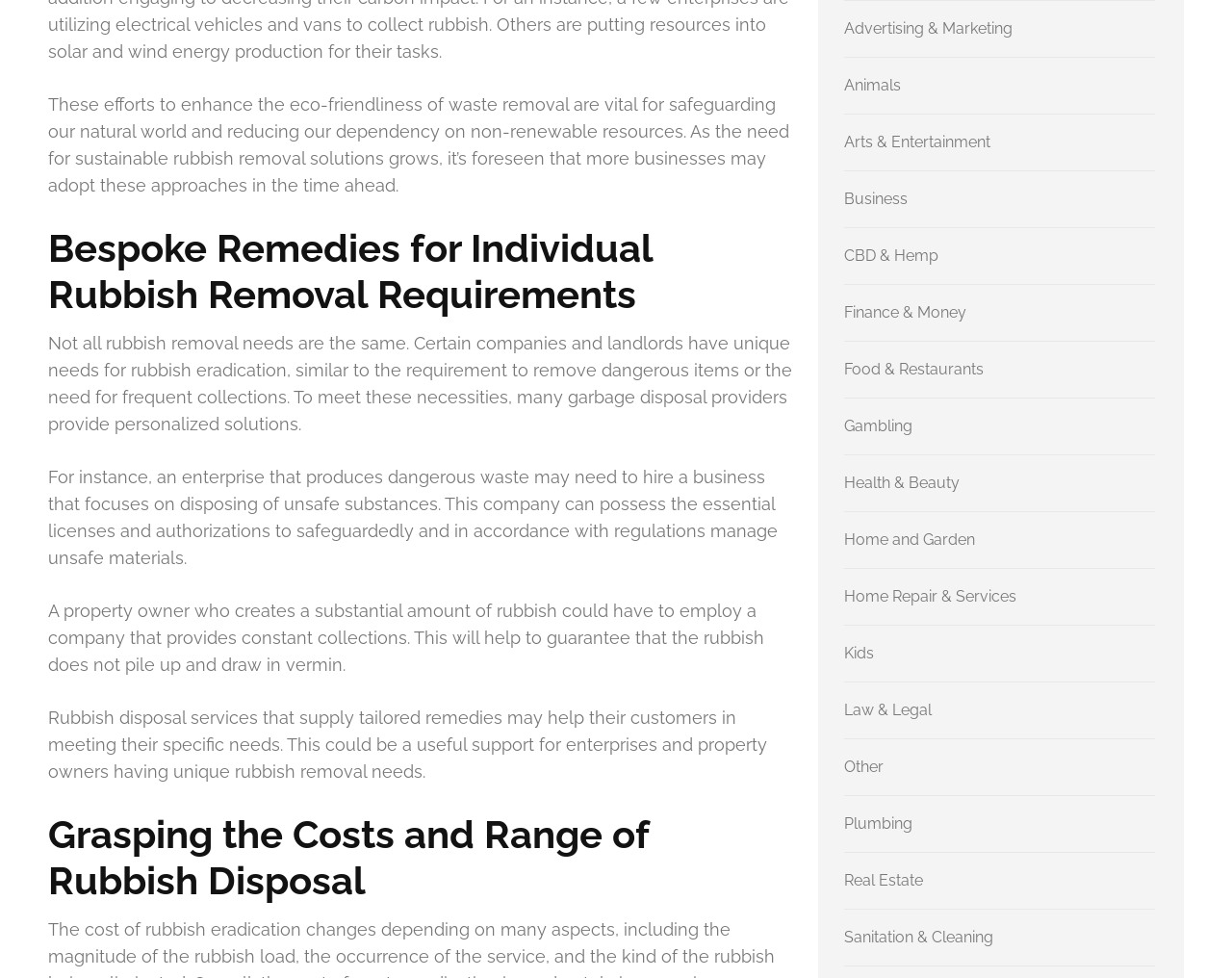Please reply to the following question using a single word or phrase: 
What type of businesses may adopt eco-friendly waste removal approaches?

More businesses